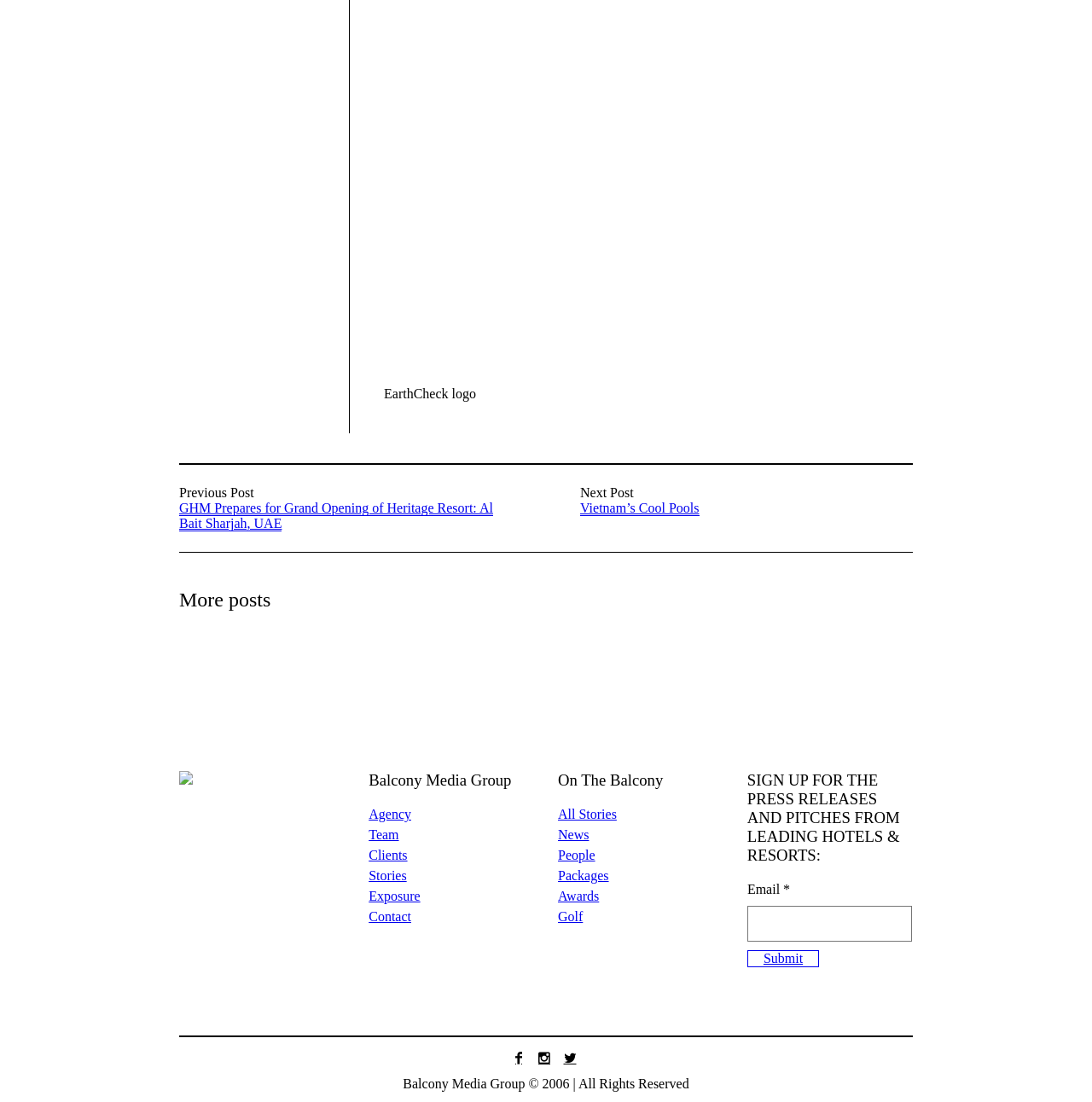Find the bounding box coordinates of the element to click in order to complete the given instruction: "Read the 'GHM Prepares for Grand Opening of Heritage Resort: Al Bait Sharjah, UAE' post."

[0.164, 0.454, 0.451, 0.482]